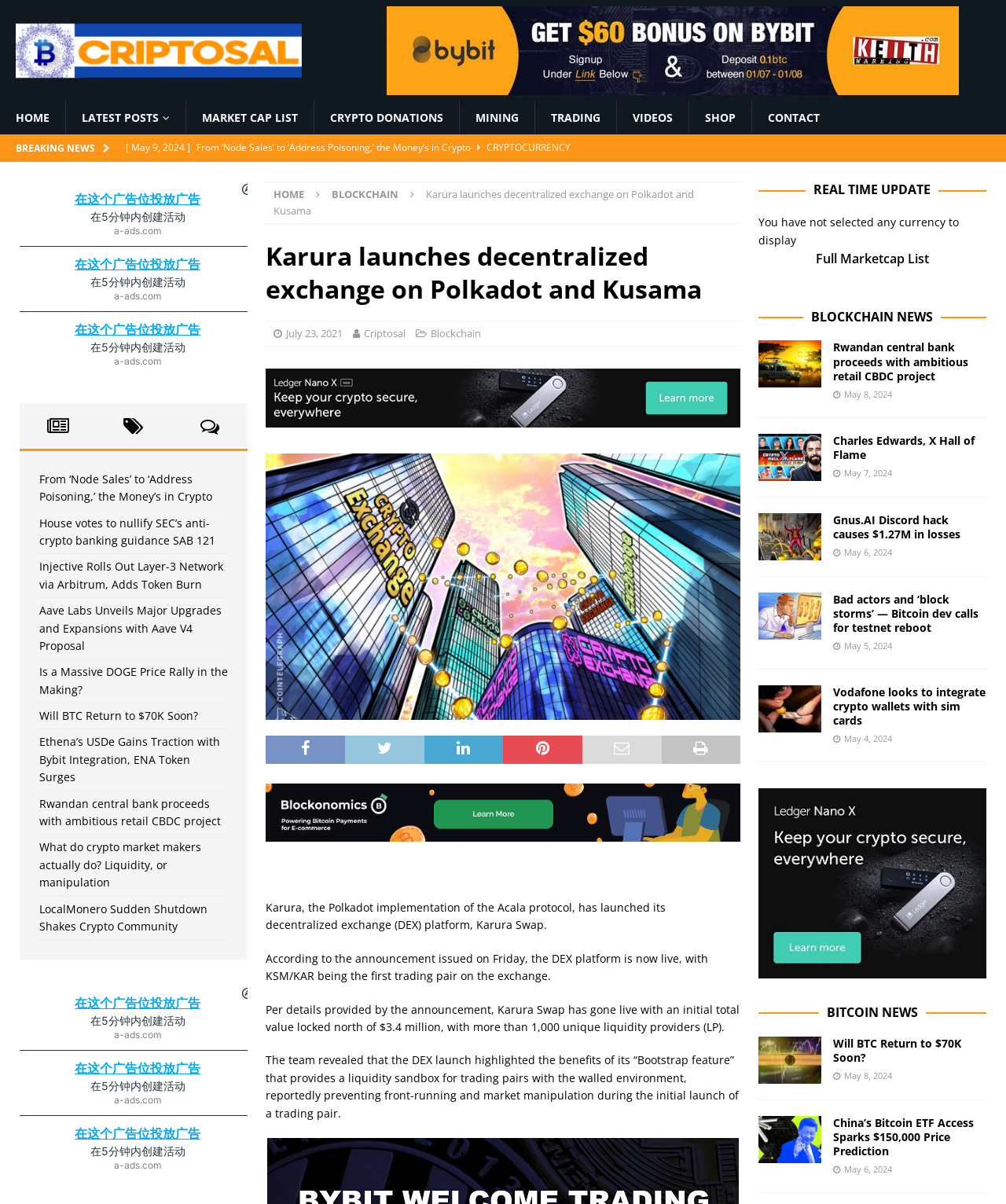Locate the bounding box of the UI element described by: "alt="Blockonomics"" in the given webpage screenshot.

[0.264, 0.685, 0.736, 0.698]